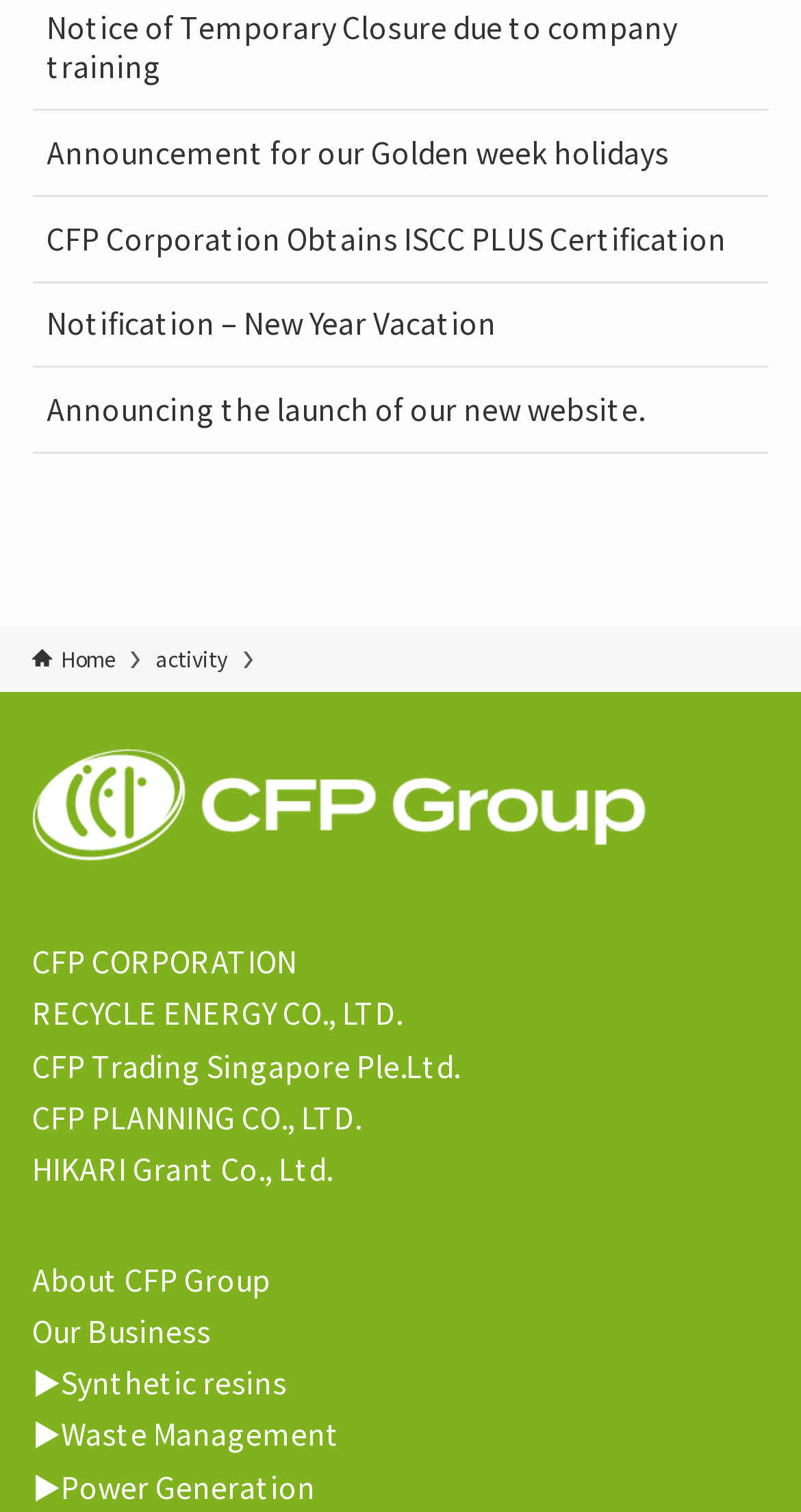Analyze the image and give a detailed response to the question:
What is the first announcement on the page?

The first link on the page is 'Announcement for our Golden week holidays', which suggests that it is the first announcement on the page.